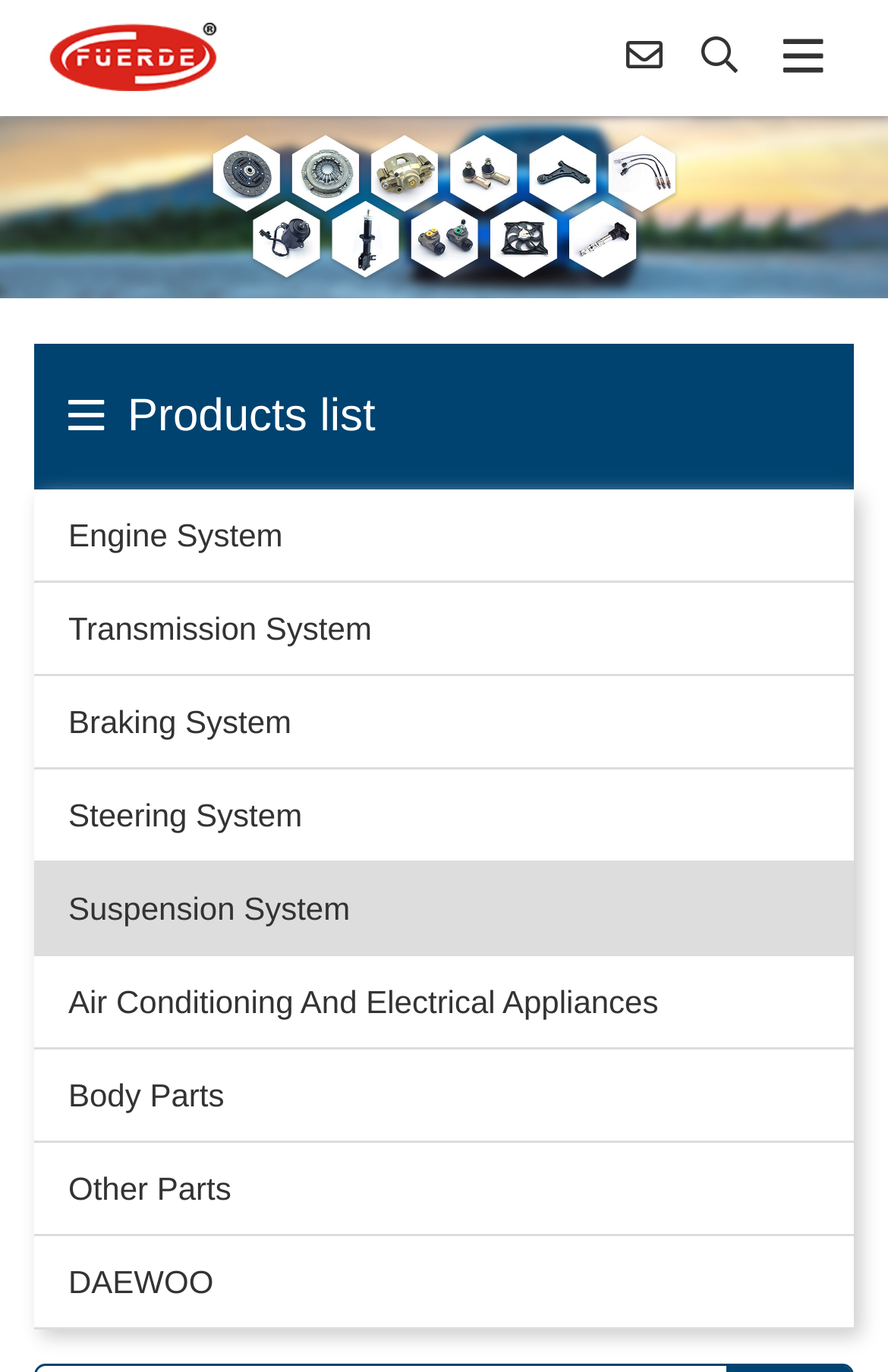Locate the bounding box coordinates of the clickable region necessary to complete the following instruction: "Click the logo". Provide the coordinates in the format of four float numbers between 0 and 1, i.e., [left, top, right, bottom].

[0.038, 0.026, 0.265, 0.053]